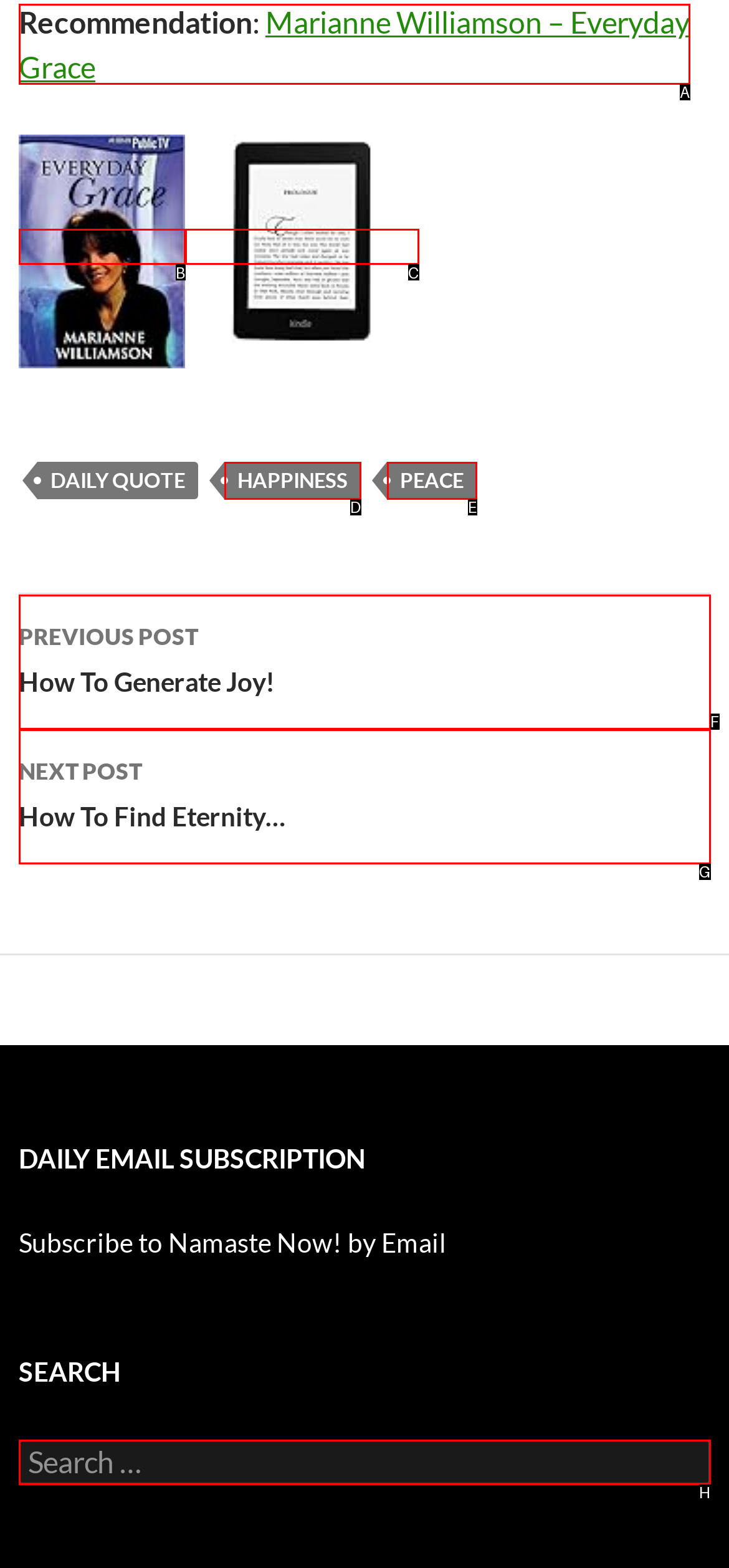Choose the UI element that best aligns with the description: Marianne Williamson – Everyday Grace
Respond with the letter of the chosen option directly.

A